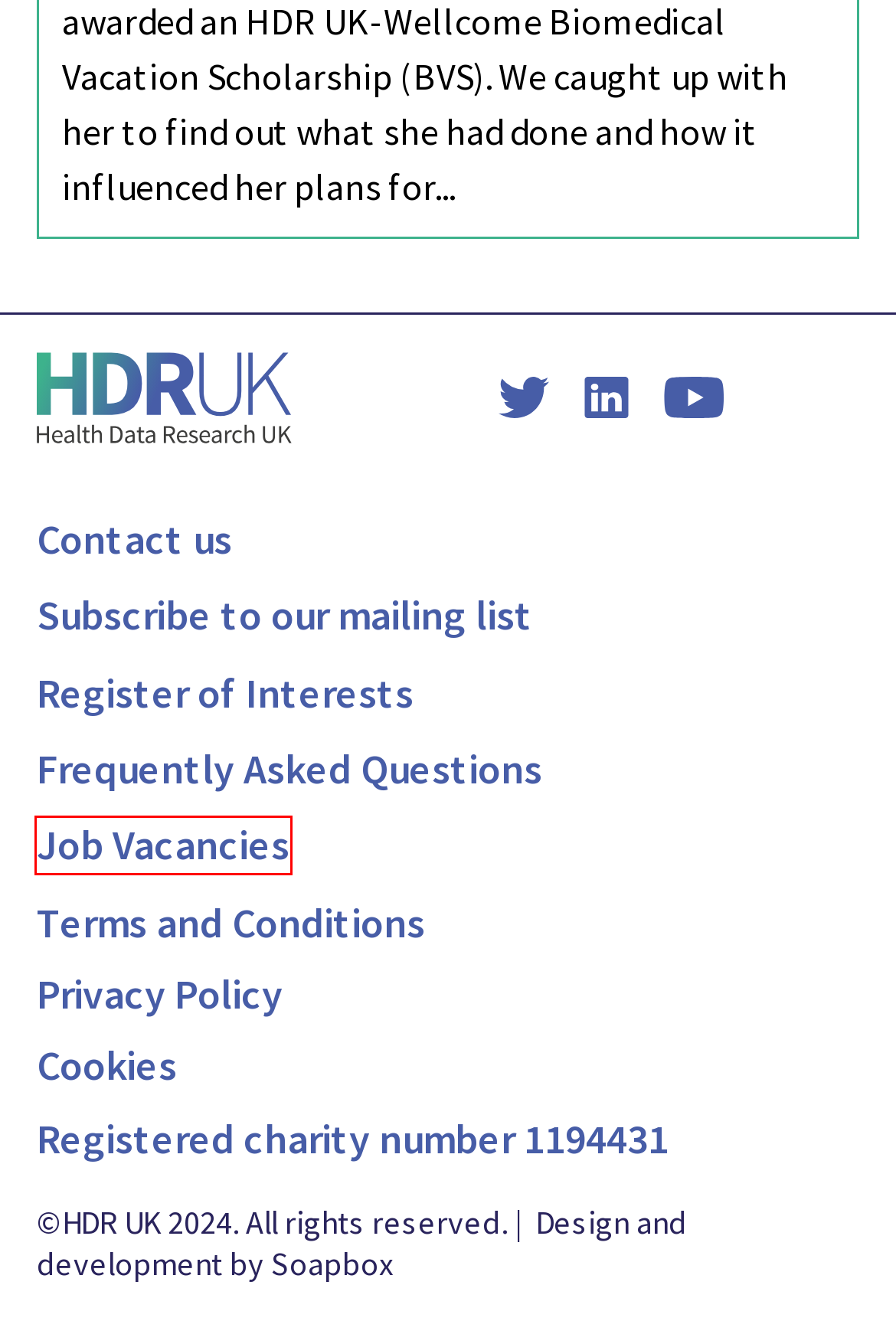You are looking at a webpage screenshot with a red bounding box around an element. Pick the description that best matches the new webpage after interacting with the element in the red bounding box. The possible descriptions are:
A. Subscribe to our Mailing List - HDR UK
B. Terms and Conditions - HDR UK
C. Frequently Asked Questions - HDR UK
D. Contact HDR UK
E. Job Vacancies - HDR UK
F. The Technician Commitment - HDR UK
G. About - HDR UK
H. Cookies - HDR UK

E